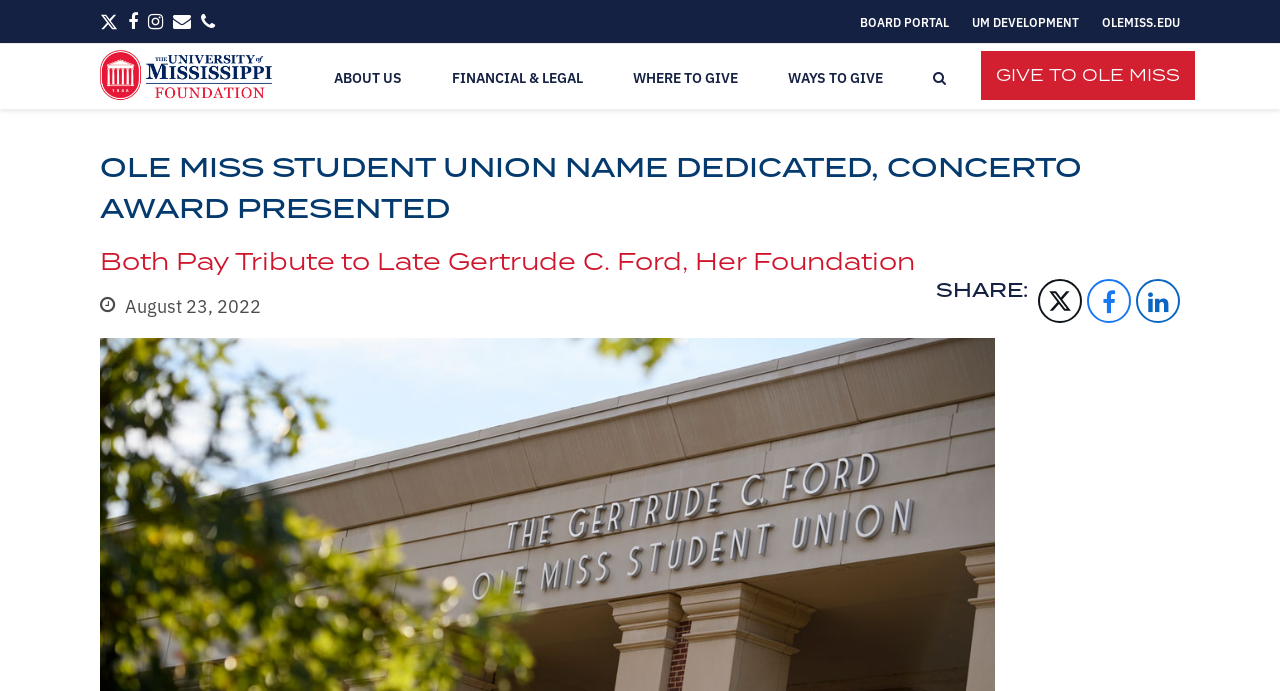Determine the bounding box coordinates of the section to be clicked to follow the instruction: "Visit University of Mississippi Foundation". The coordinates should be given as four float numbers between 0 and 1, formatted as [left, top, right, bottom].

[0.078, 0.088, 0.212, 0.125]